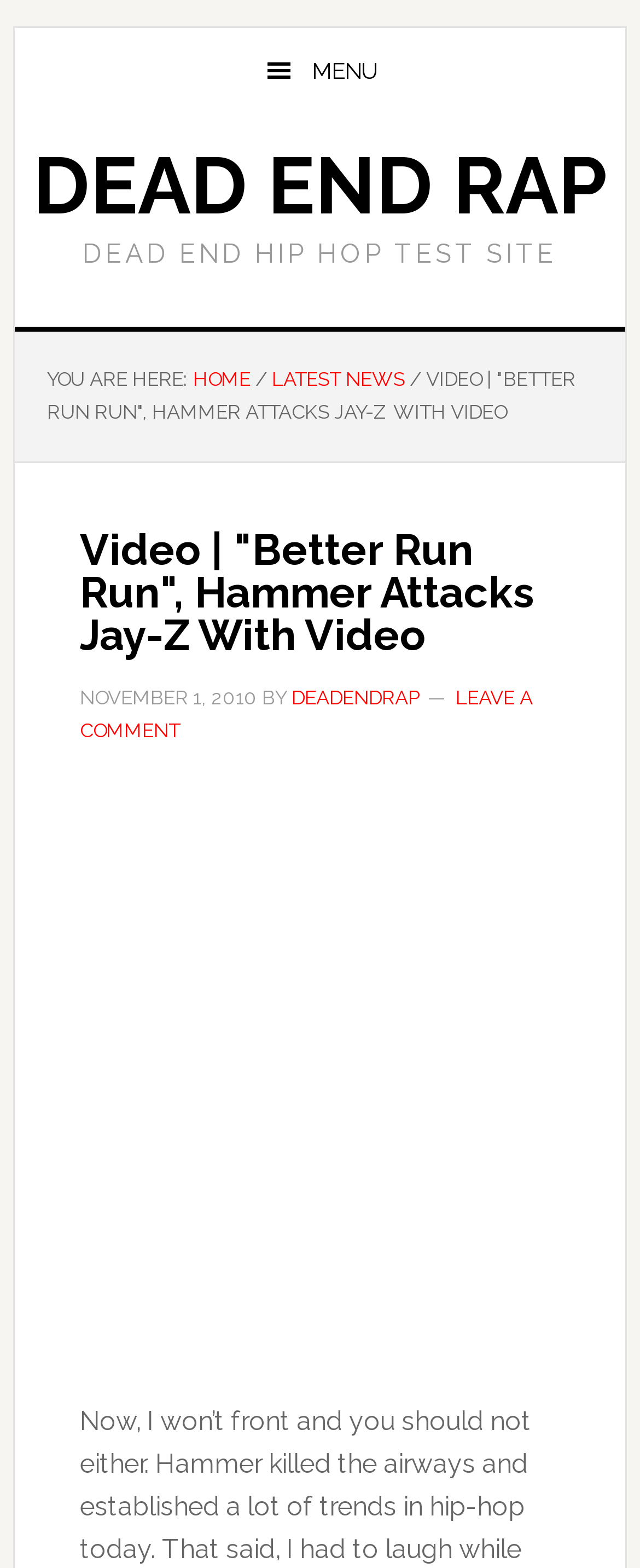Answer the following in one word or a short phrase: 
What is the category of the current article?

Latest News